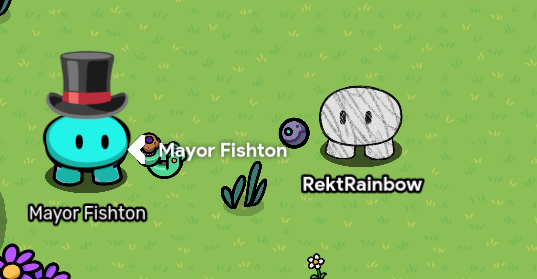Provide an in-depth description of all elements within the image.

The image depicts two cartoon characters in a vibrant grassy setting, each with quirky designs and simple facial features. On the left, there’s a character named Mayor Fishton, portrayed in a bright blue hue wearing a stylish top hat, exuding a playful and whimsical charm. The name label appears directly above, emphasizing the character's importance in this animated scene. Beside Mayor Fishton is another character, RektRainbow, represented as a small, round, gray figure, resembling a stone or a rock, which adds a humorous contrast to the vibrant blue of Mayor Fishton. The names are showcased against a backdrop of green grass, adorned with colorful flowers, enhancing the playful atmosphere of this colorful cartoon-like world. This depiction fosters a sense of community and whimsy within the character interaction, suggesting a lighthearted narrative in their ongoing adventure.